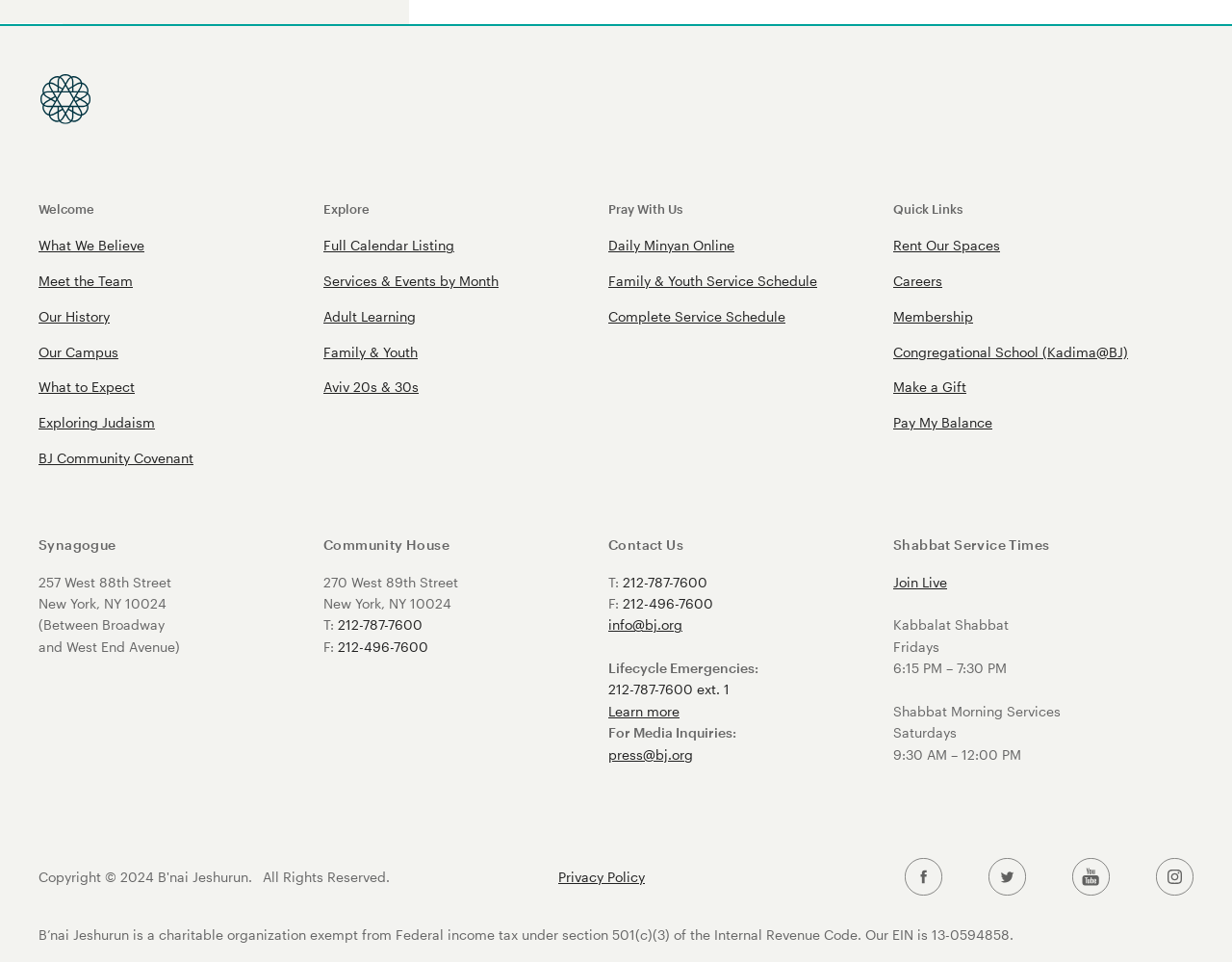Determine the bounding box coordinates of the clickable area required to perform the following instruction: "View the 'Full Calendar Listing'". The coordinates should be represented as four float numbers between 0 and 1: [left, top, right, bottom].

[0.262, 0.246, 0.369, 0.264]